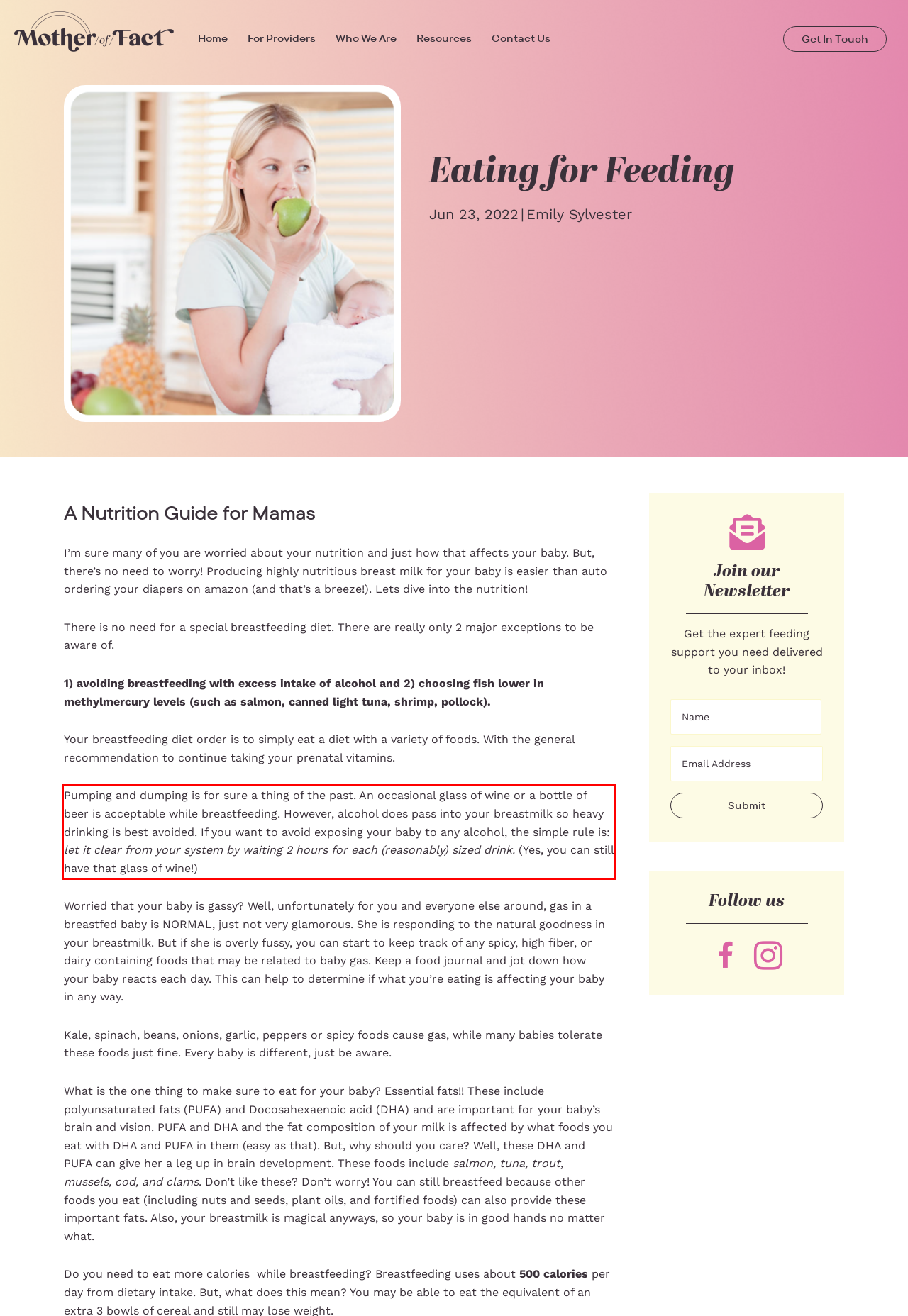Please perform OCR on the text content within the red bounding box that is highlighted in the provided webpage screenshot.

Pumping and dumping is for sure a thing of the past. An occasional glass of wine or a bottle of beer is acceptable while breastfeeding. However, alcohol does pass into your breastmilk so heavy drinking is best avoided. If you want to avoid exposing your baby to any alcohol, the simple rule is: let it clear from your system by waiting 2 hours for each (reasonably) sized drink. (Yes, you can still have that glass of wine!)